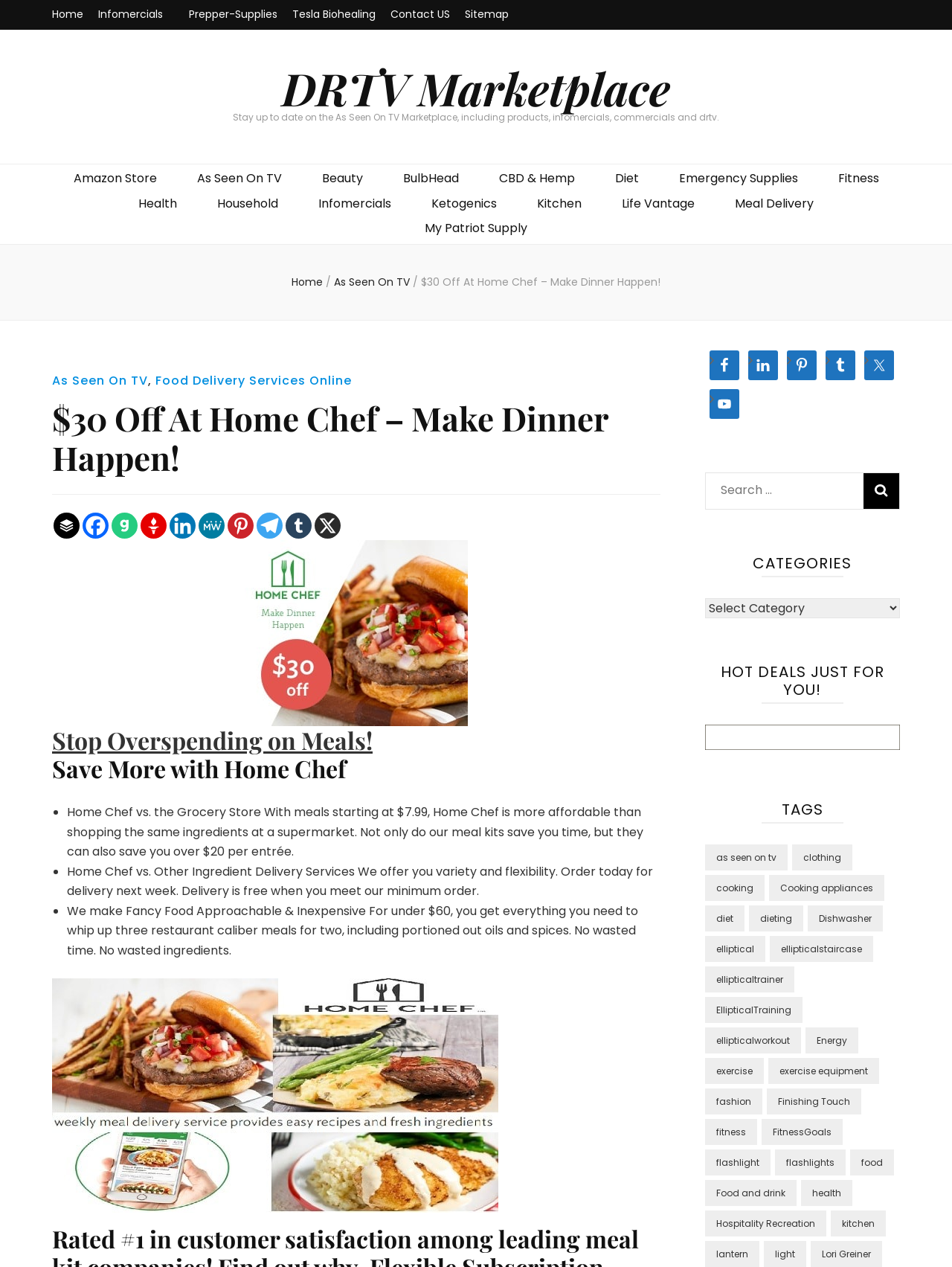Generate the text of the webpage's primary heading.

$30 Off At Home Chef – Make Dinner Happen!